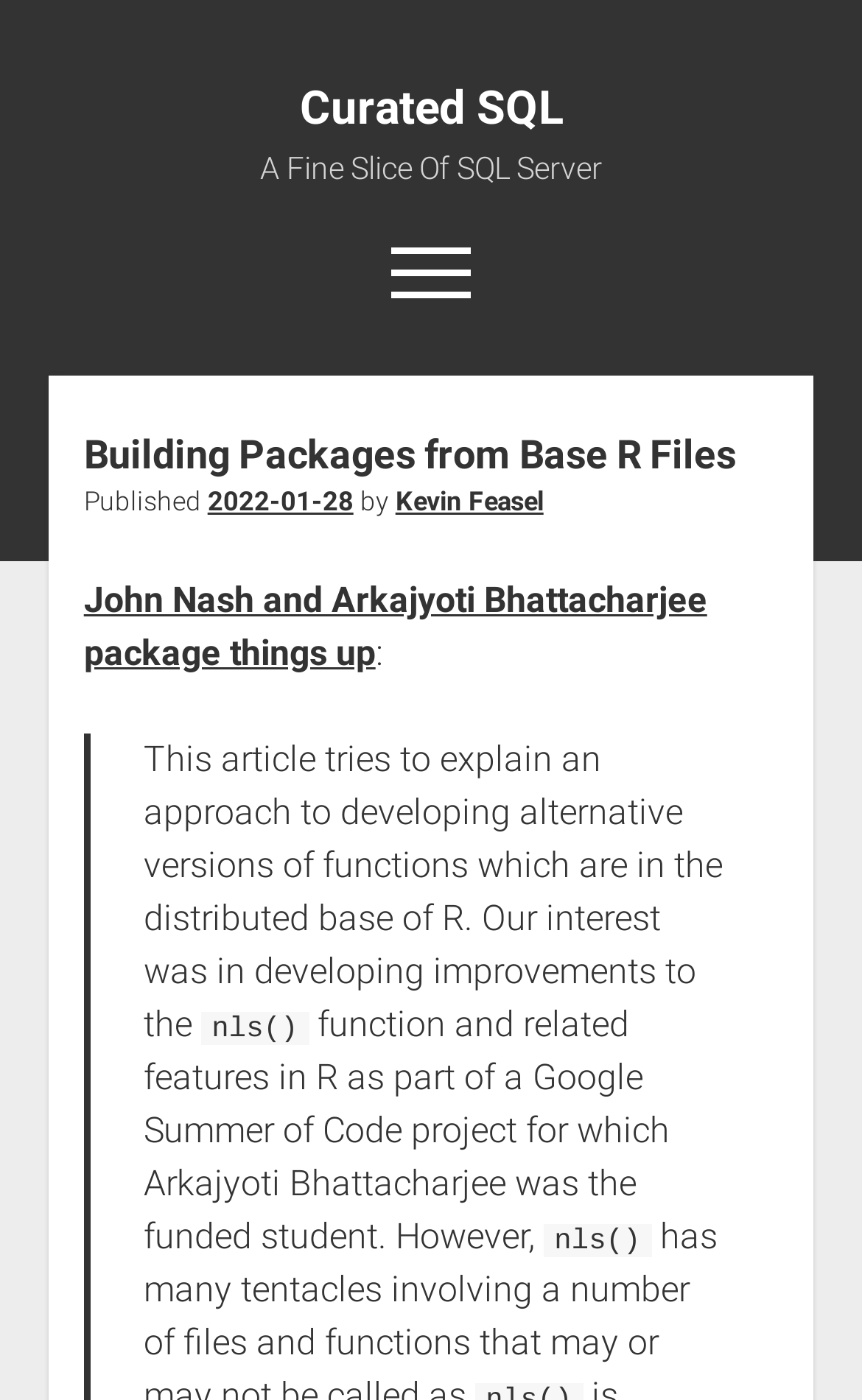Please specify the bounding box coordinates of the element that should be clicked to execute the given instruction: 'Visit the 'About' page'. Ensure the coordinates are four float numbers between 0 and 1, expressed as [left, top, right, bottom].

[0.431, 0.306, 0.569, 0.347]